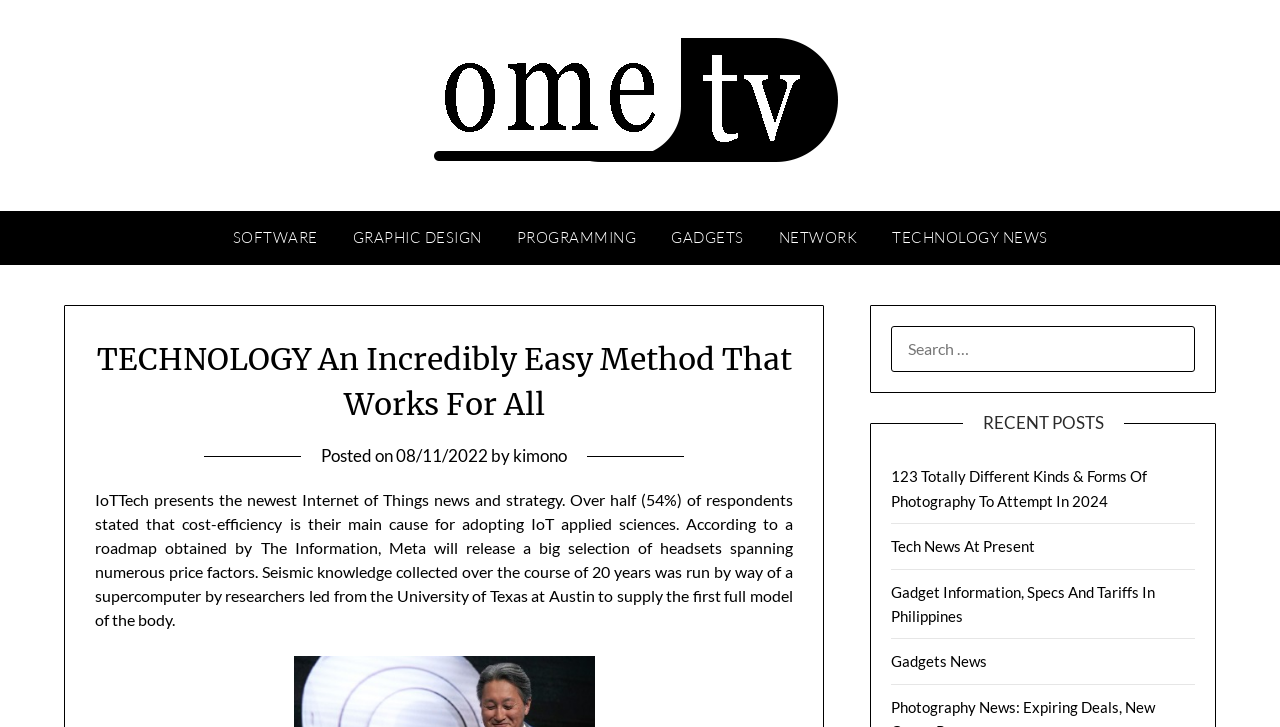Locate the bounding box coordinates of the area to click to fulfill this instruction: "learn about IoT". The bounding box should be presented as four float numbers between 0 and 1, in the order [left, top, right, bottom].

[0.075, 0.675, 0.619, 0.866]